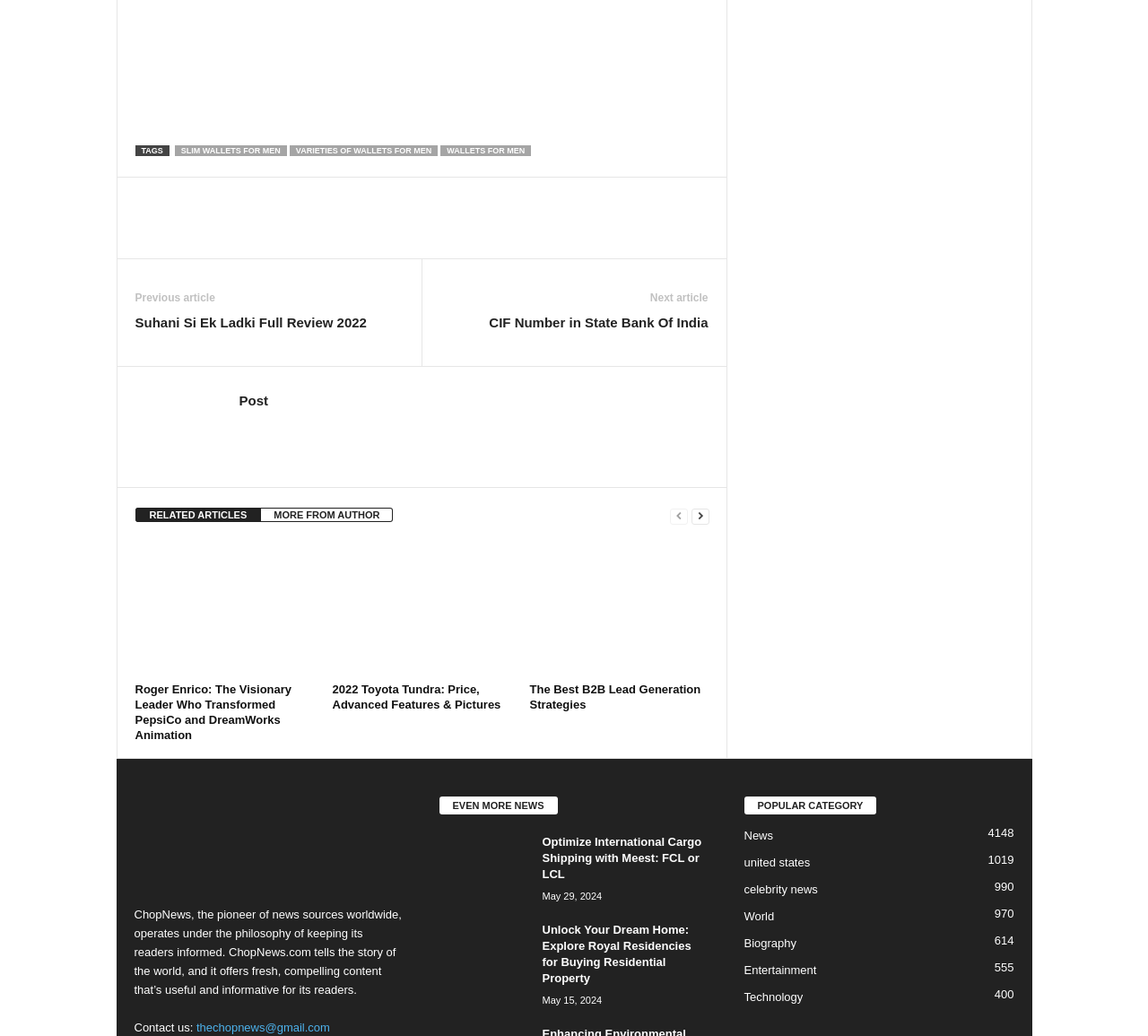Please locate the bounding box coordinates of the region I need to click to follow this instruction: "View the article about 2022 Toyota Tundra".

[0.289, 0.659, 0.436, 0.686]